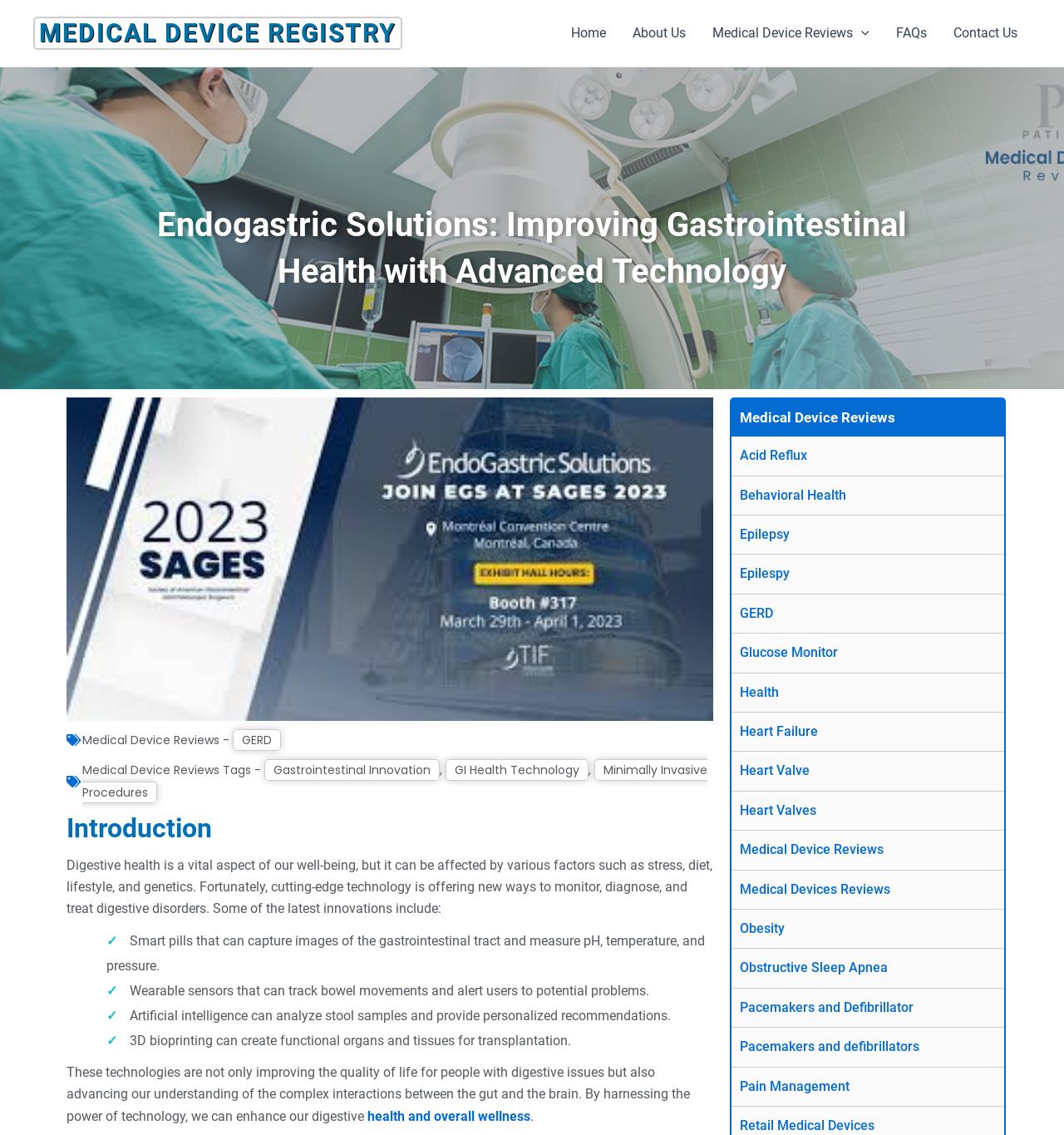Please provide the bounding box coordinates for the element that needs to be clicked to perform the instruction: "Click on the 'Acid Reflux' link". The coordinates must consist of four float numbers between 0 and 1, formatted as [left, top, right, bottom].

[0.695, 0.394, 0.759, 0.408]